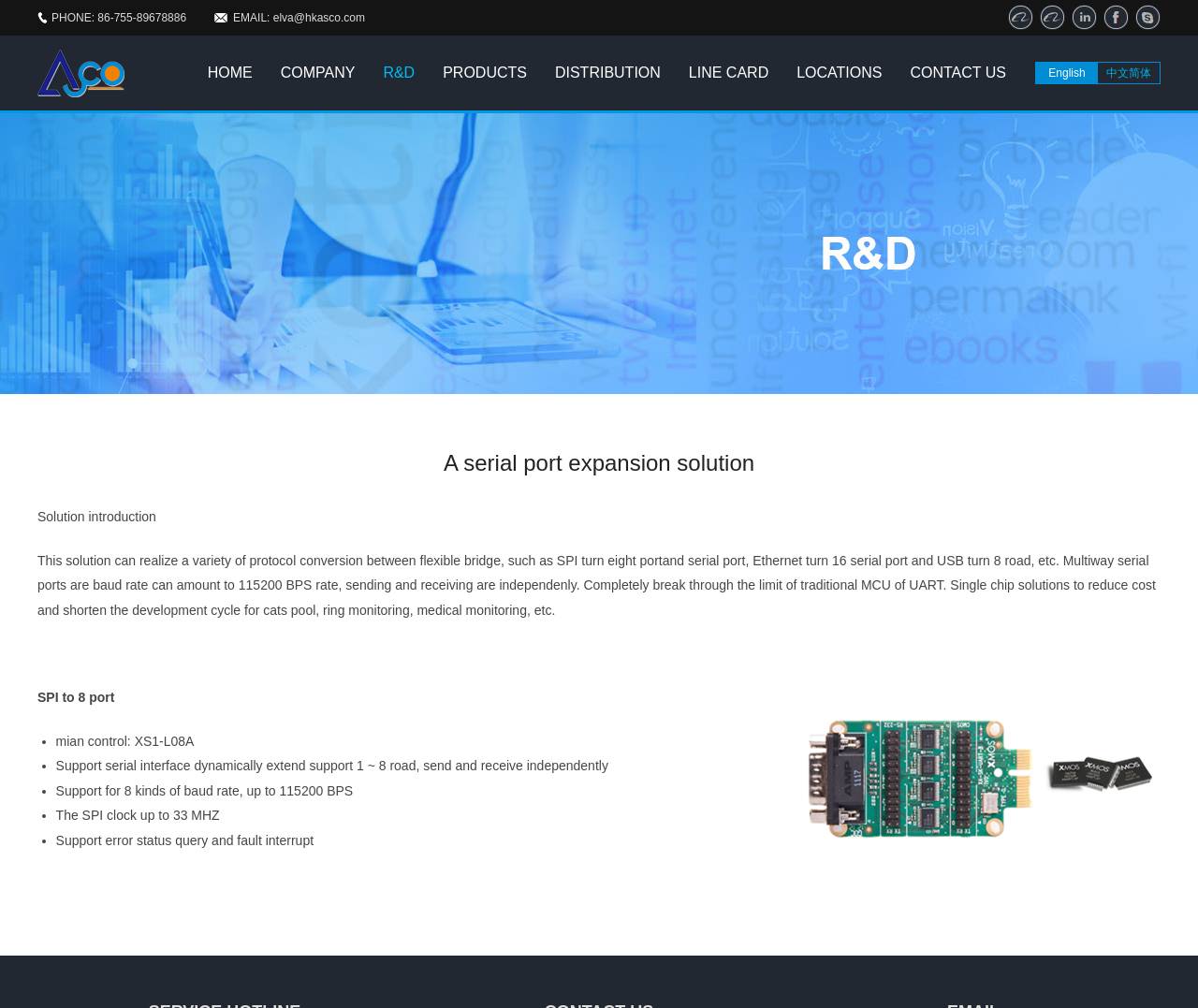Locate the bounding box coordinates of the clickable part needed for the task: "Click the 'HOME' link".

[0.173, 0.061, 0.211, 0.11]